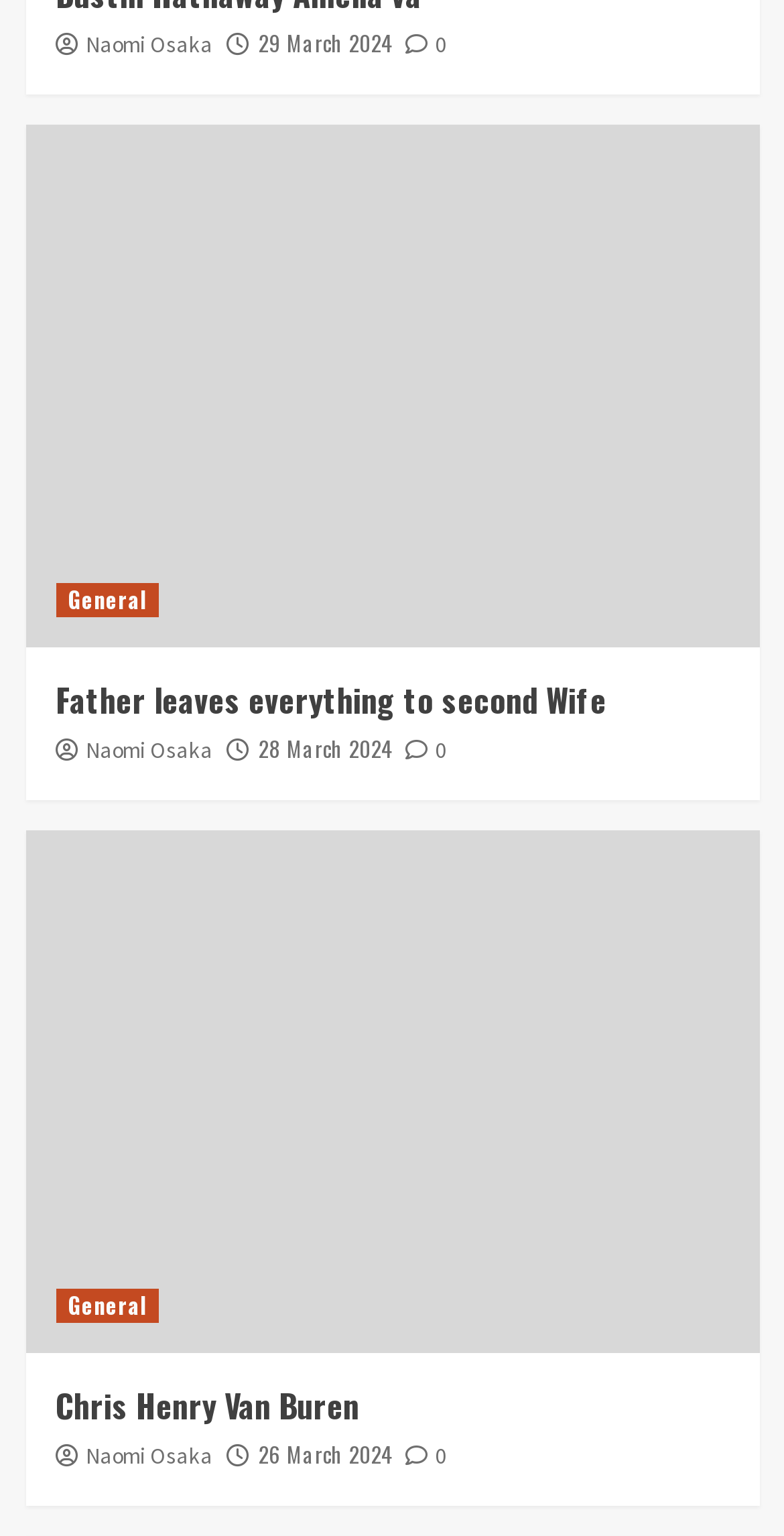Identify the bounding box coordinates of the clickable region to carry out the given instruction: "Check the details of Chris Henry Van Buren".

[0.071, 0.9, 0.929, 0.93]